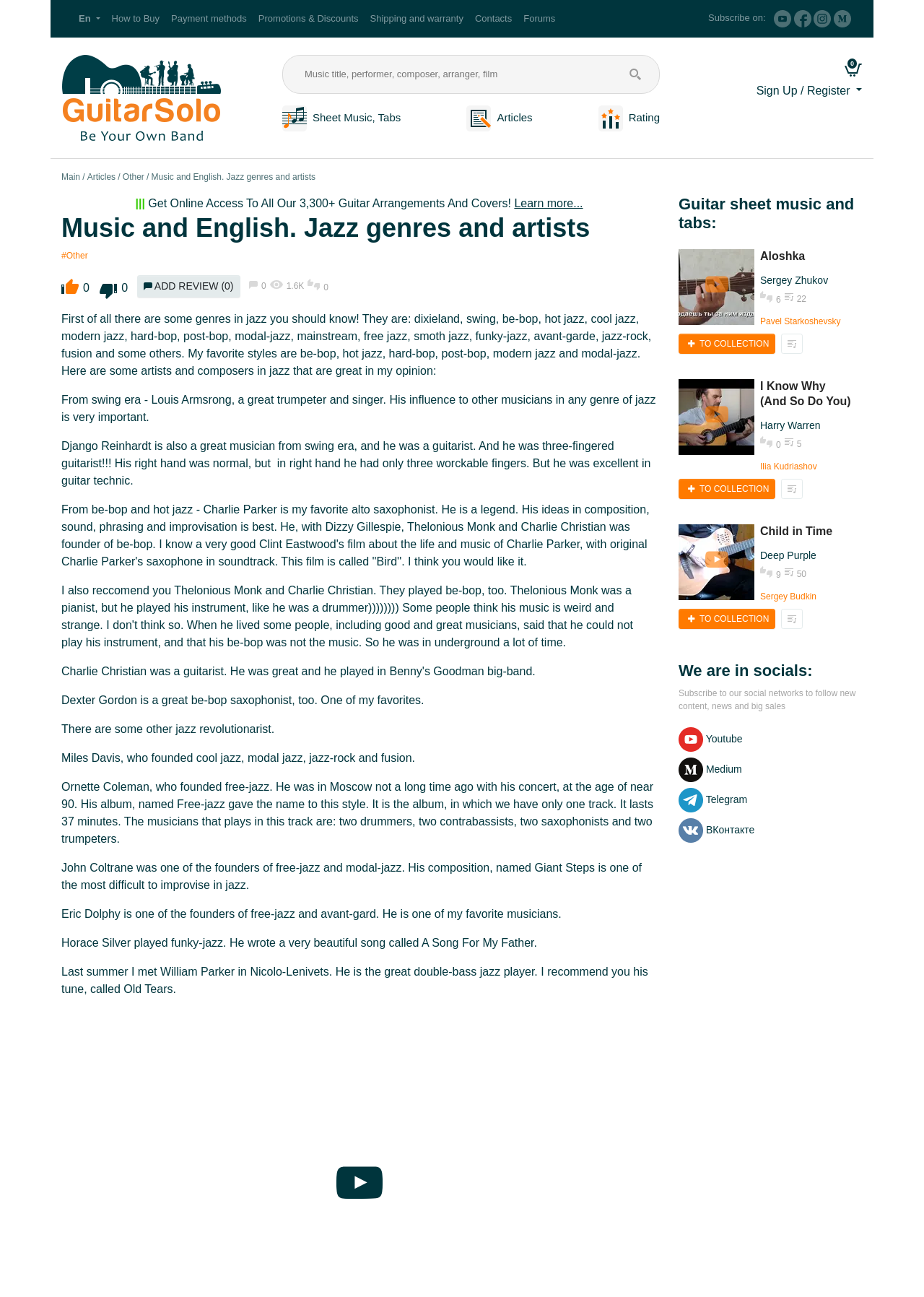How many guitar arrangements are mentioned?
Using the image provided, answer with just one word or phrase.

3,300+